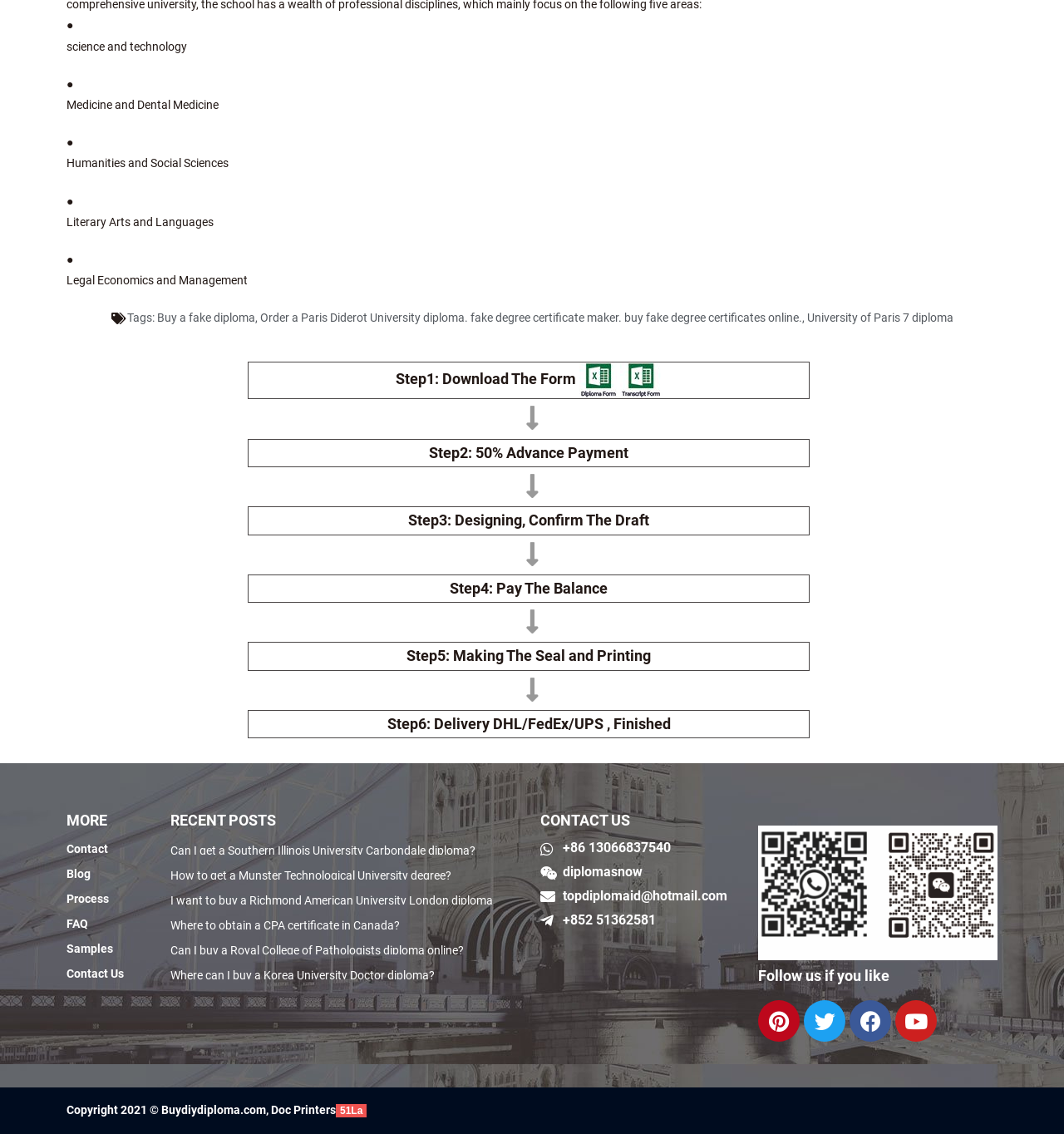Please specify the bounding box coordinates of the element that should be clicked to execute the given instruction: 'Click on 'Pinterest''. Ensure the coordinates are four float numbers between 0 and 1, expressed as [left, top, right, bottom].

[0.713, 0.882, 0.752, 0.919]